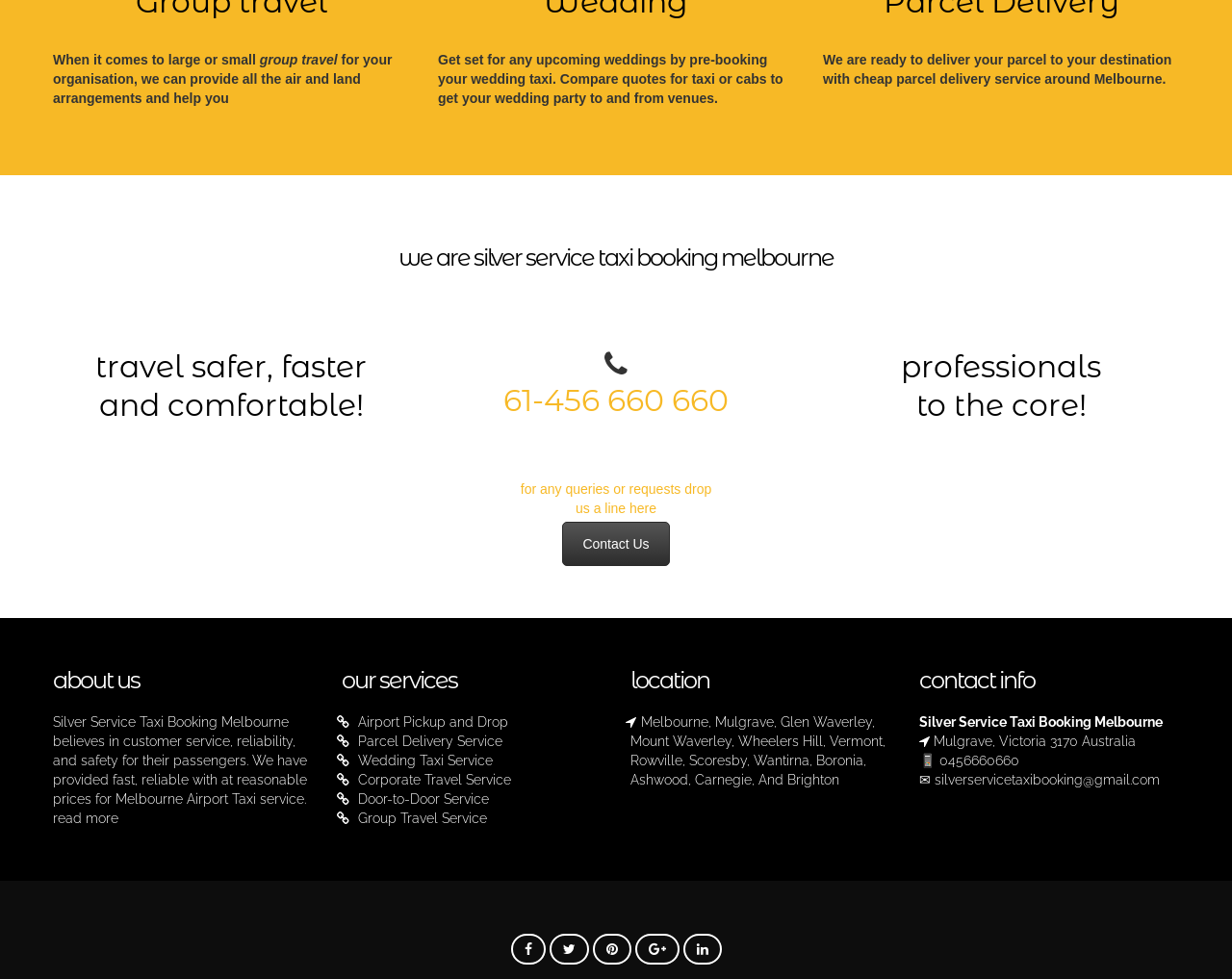Please respond to the question with a concise word or phrase:
What is the phone number of Silver Service Taxi Booking Melbourne?

0456660660